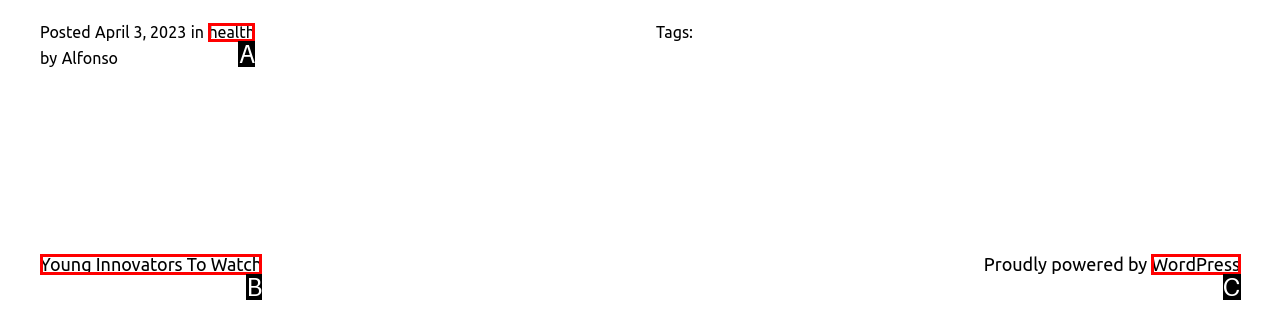Match the element description: Young Innovators To Watch to the correct HTML element. Answer with the letter of the selected option.

B